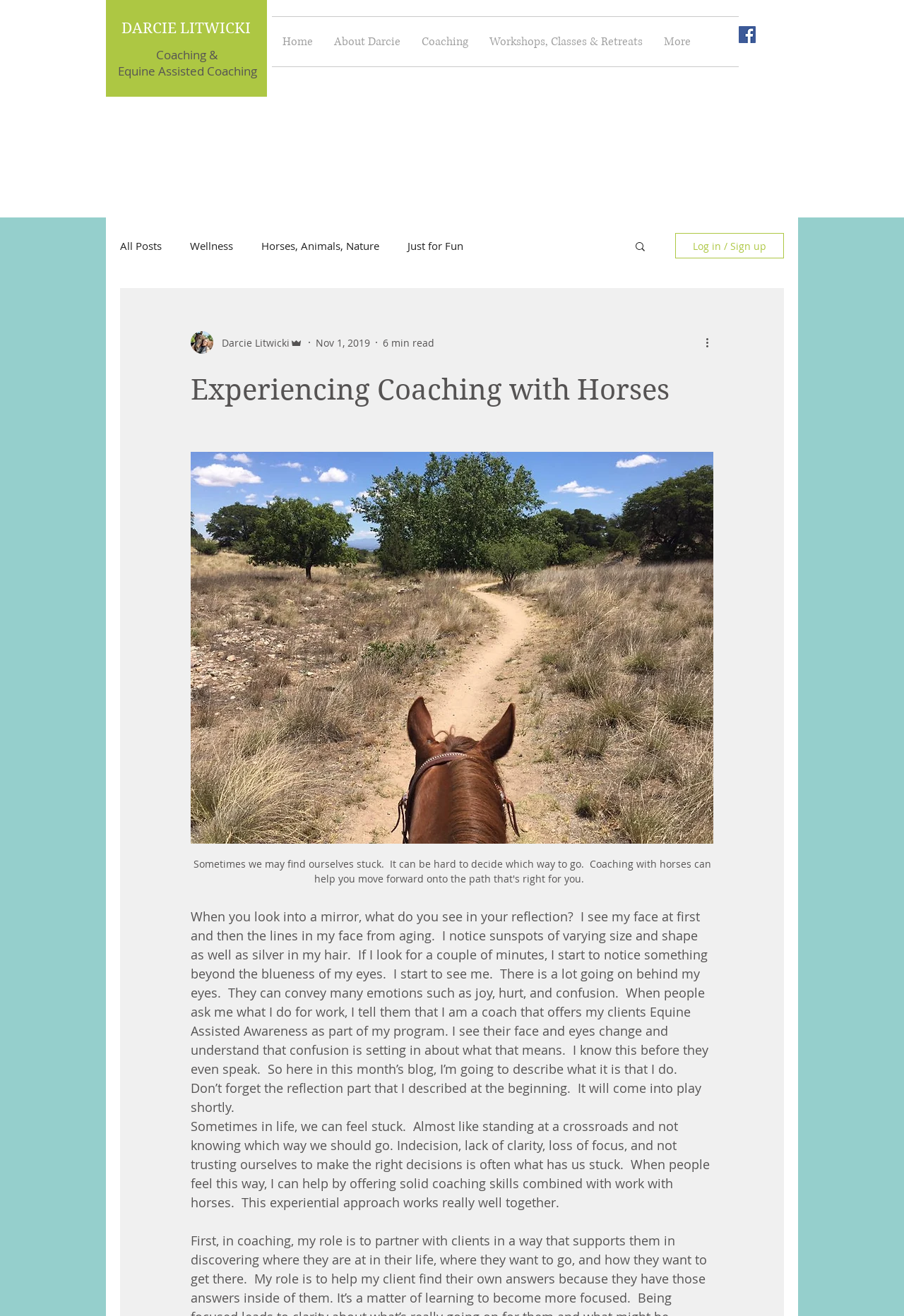Please specify the bounding box coordinates of the region to click in order to perform the following instruction: "Log in or sign up".

[0.747, 0.177, 0.867, 0.196]